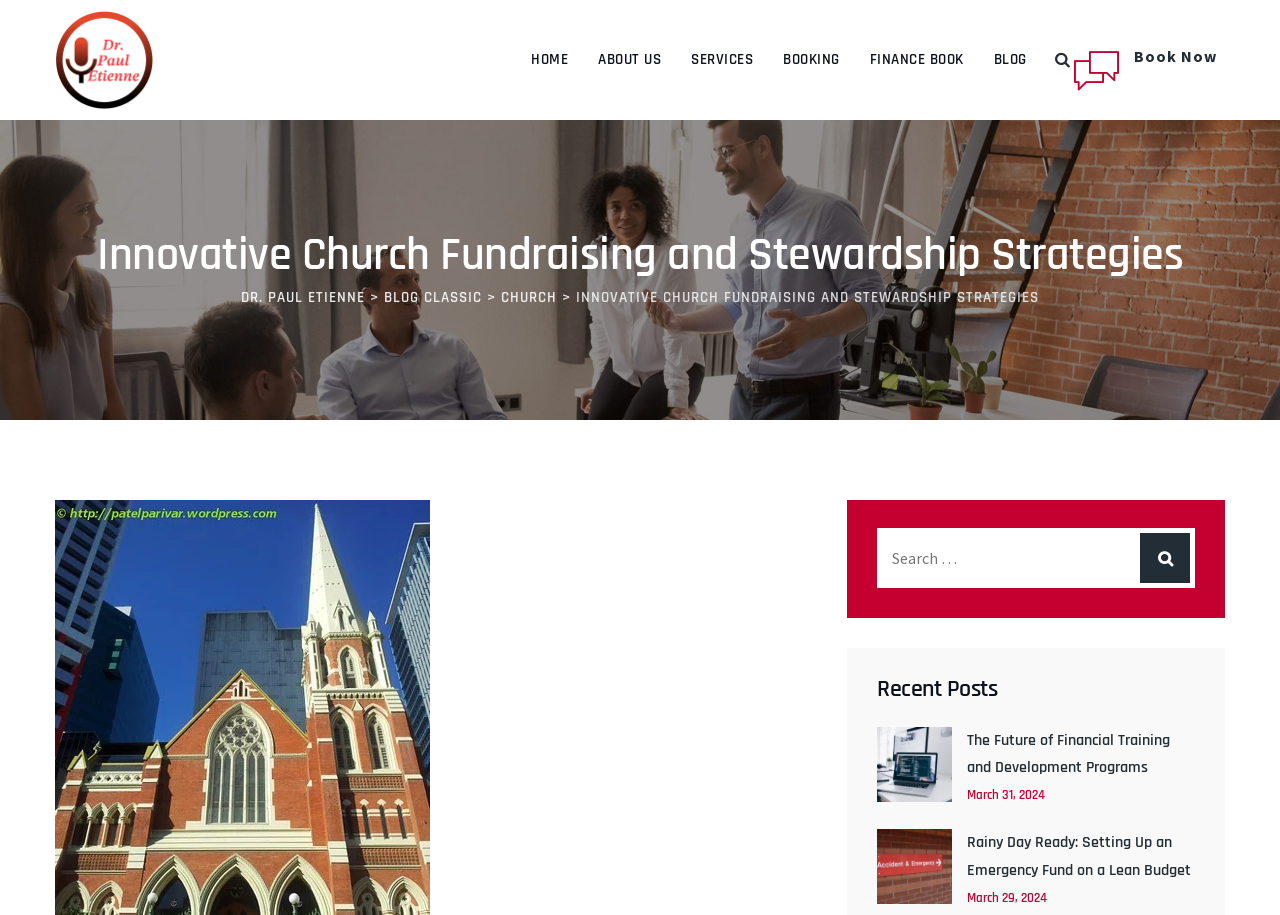Indicate the bounding box coordinates of the clickable region to achieve the following instruction: "Book now."

[0.839, 0.051, 0.957, 0.08]